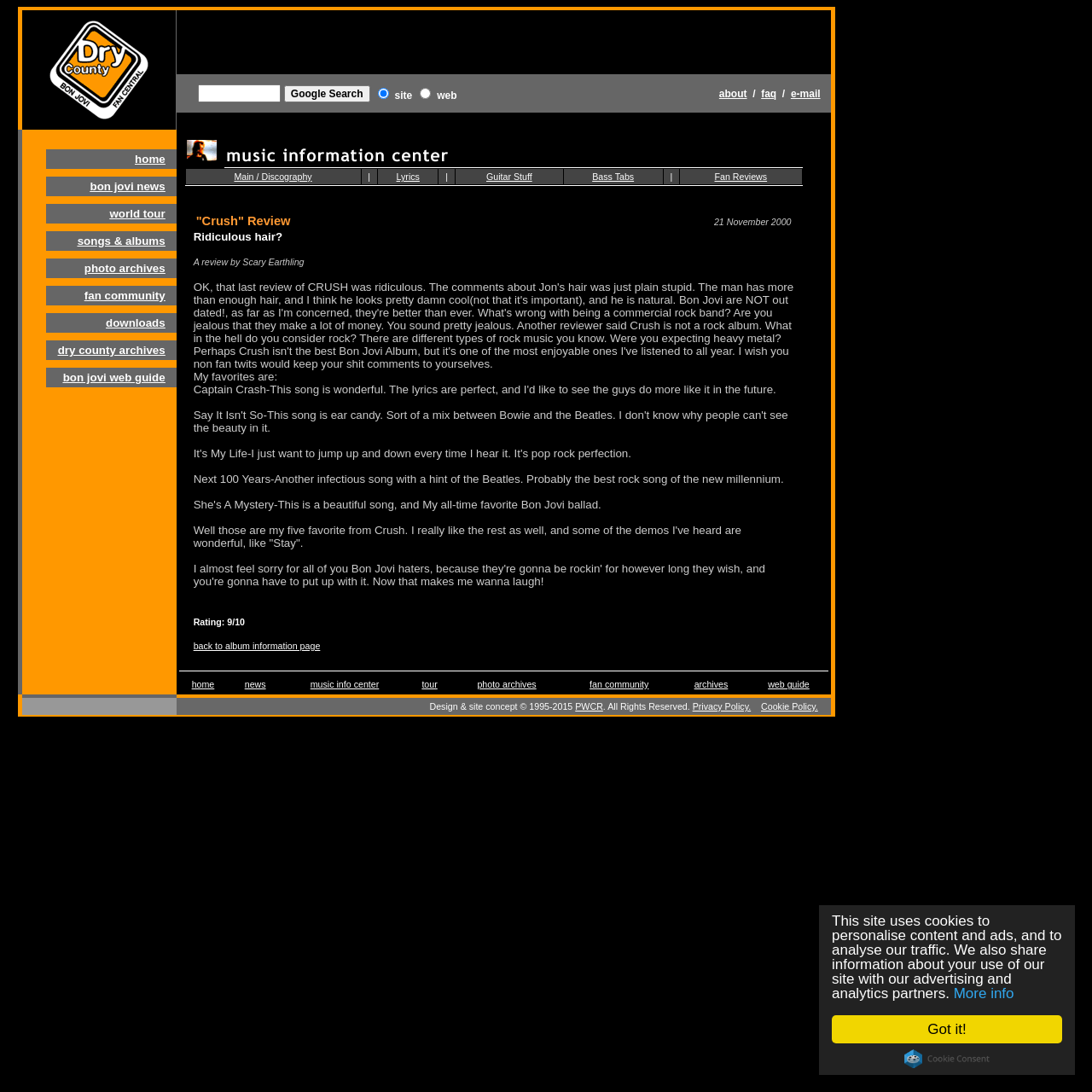Respond with a single word or short phrase to the following question: 
What are the options for searching?

site web, Search the Web